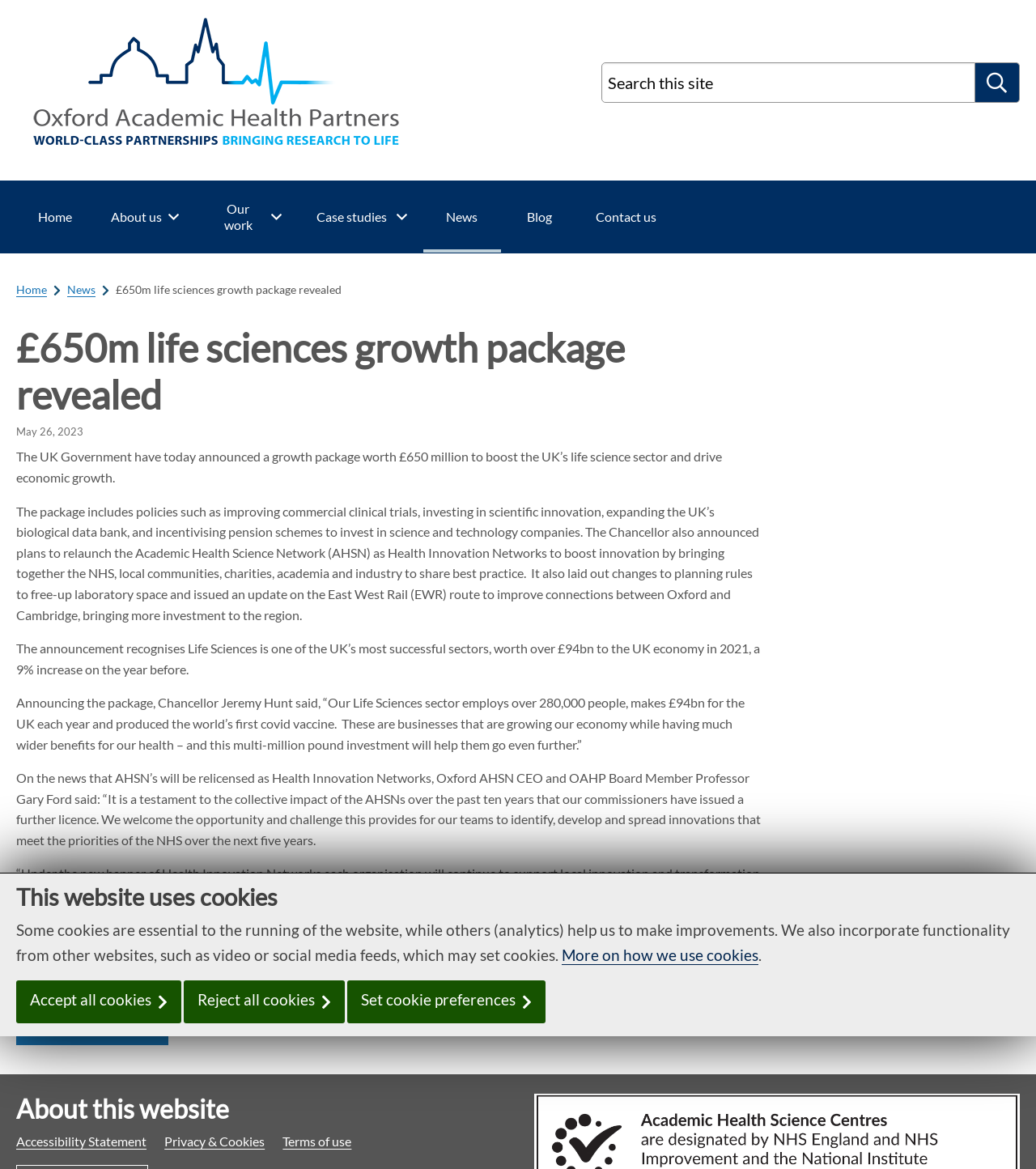Identify and extract the main heading from the webpage.

£650m life sciences growth package revealed